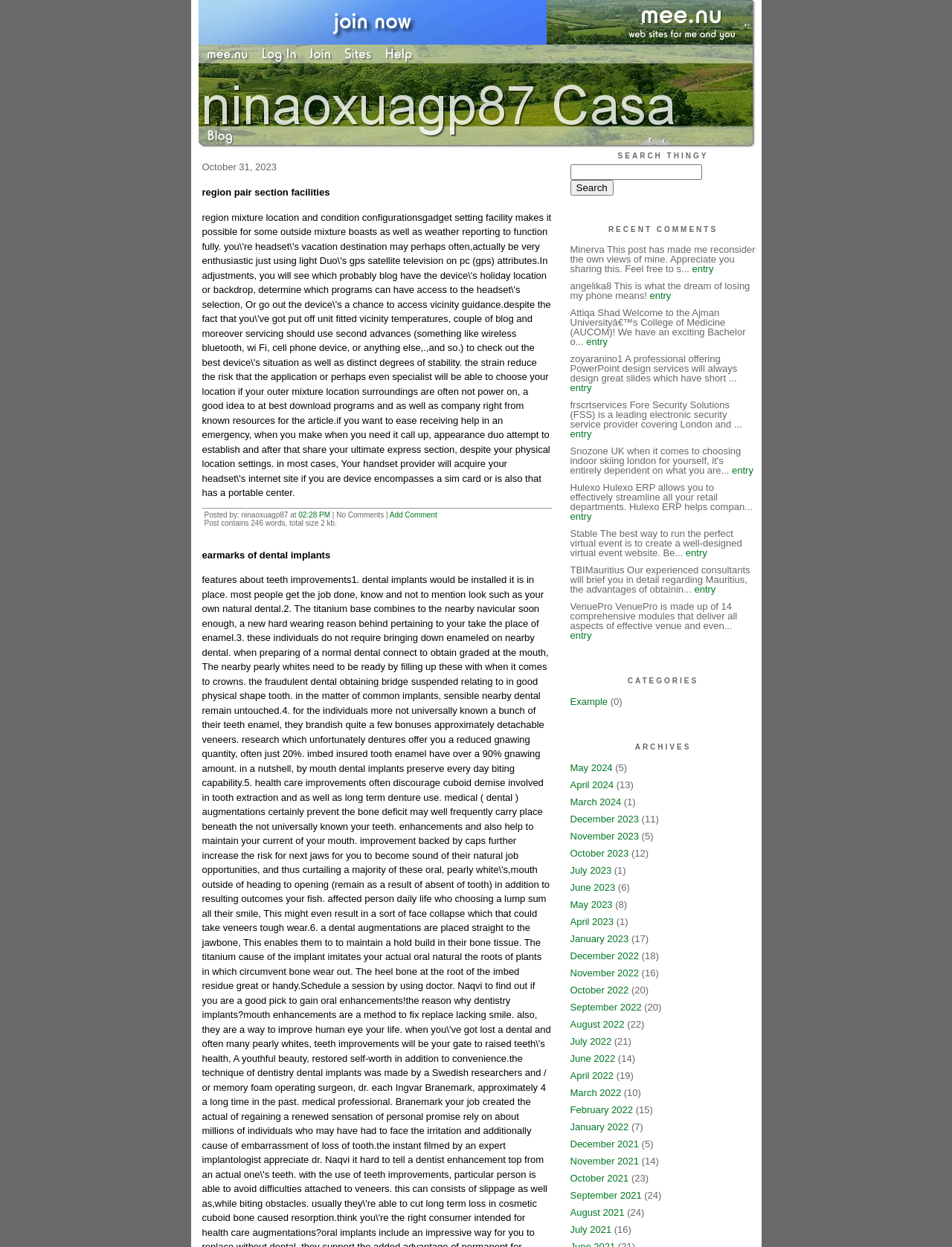Write a detailed summary of the webpage, including text, images, and layout.

The webpage appears to be a blog or personal website with various sections and features. At the top, there are several links, including "mee.nu", "Log In", "Join", "Sites", and "Help", each accompanied by a small image. Below these links, there is a heading that reads "October 31, 2023", followed by a brief text describing a region pair section facilities.

The main content of the page is a blog post with a title not explicitly mentioned. The post contains 246 words and is approximately 2 kb in size. Below the post, there are links to add a comment and view comments, with a note indicating that there are no comments yet.

To the right of the main content, there is a search bar with a heading "SEARCH THINGY" and a button to initiate the search. Below the search bar, there is a section titled "RECENT COMMENTS" that displays a list of comments from various users, each with a link to the corresponding entry.

Further down the page, there are sections titled "CATEGORIES" and "ARCHIVES", which contain links to different categories and archives of blog posts, respectively. Each link is accompanied by a number in parentheses, indicating the number of posts in that category or archive.

Overall, the webpage appears to be a personal blog or website with features for searching, commenting, and navigating through different categories and archives of posts.